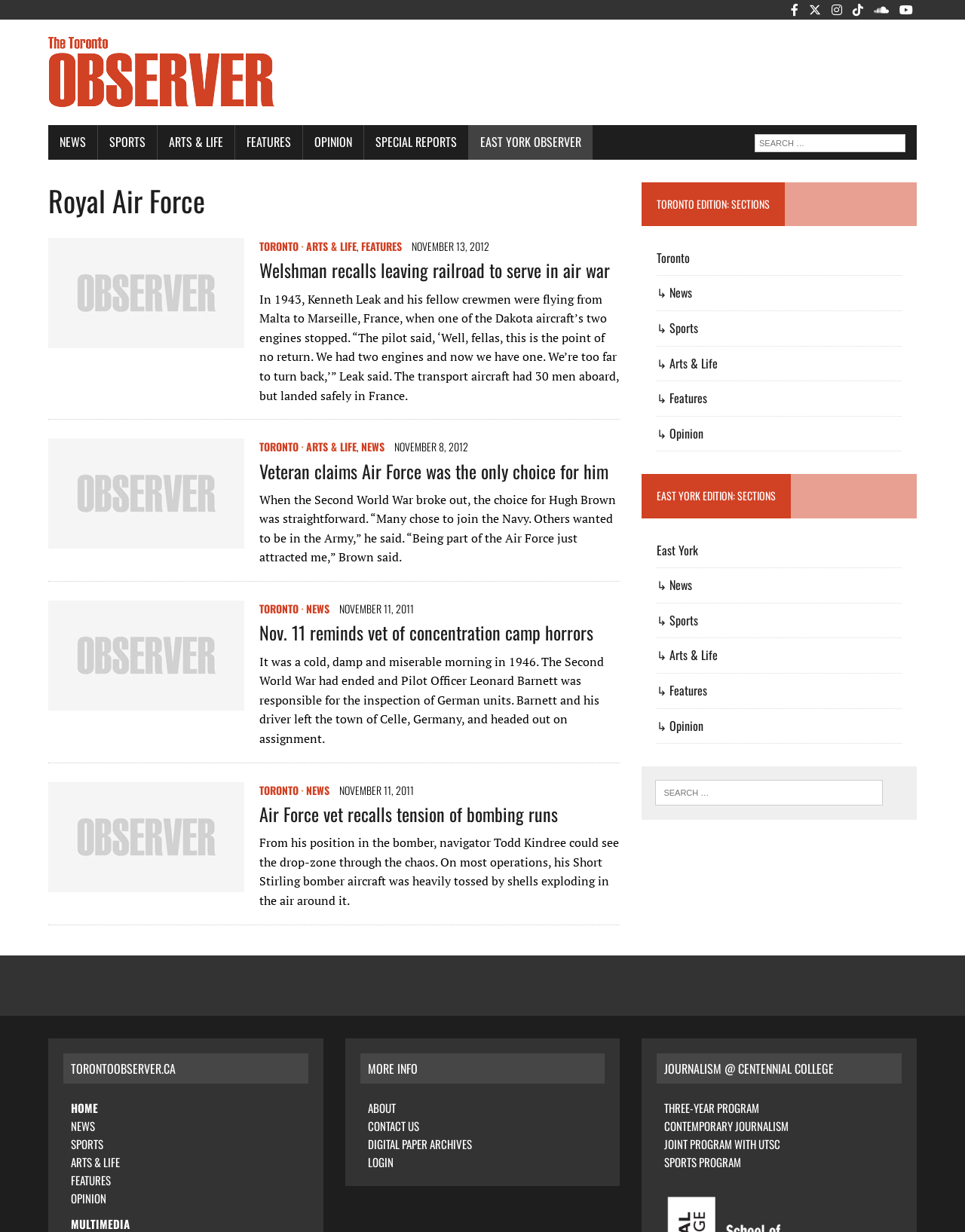How many articles are displayed on the webpage?
Identify the answer in the screenshot and reply with a single word or phrase.

5